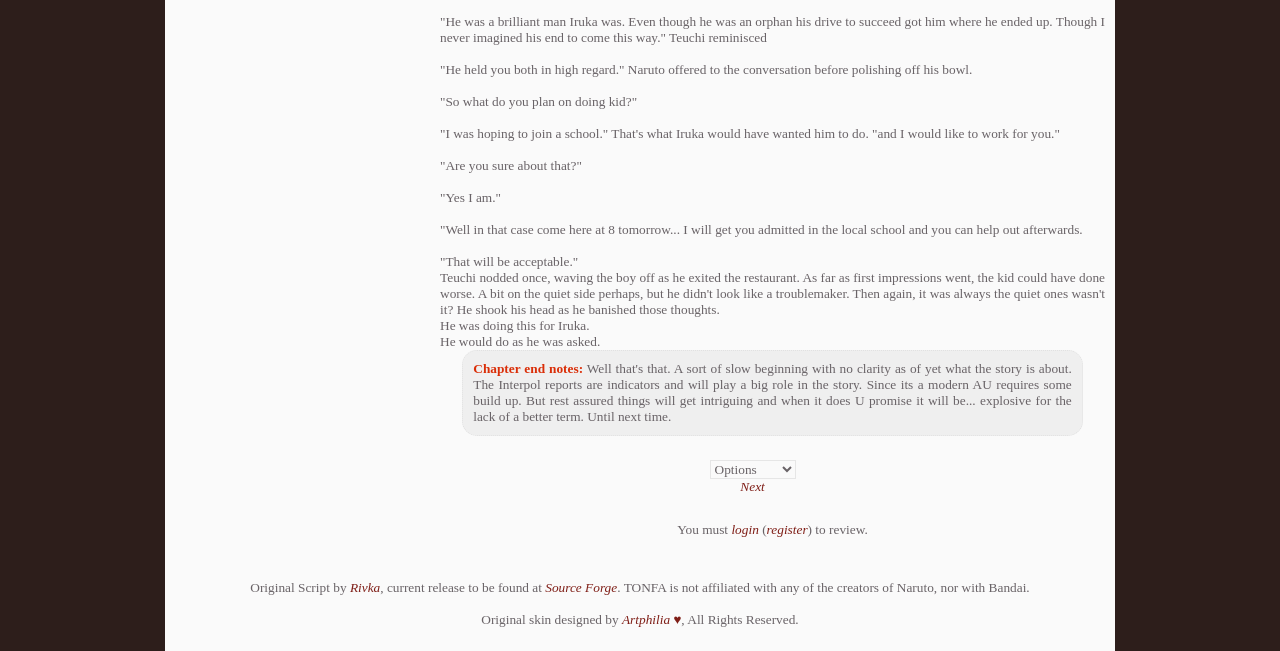Provide the bounding box coordinates in the format (top-left x, top-left y, bottom-right x, bottom-right y). All values are floating point numbers between 0 and 1. Determine the bounding box coordinate of the UI element described as: Rivka

[0.273, 0.89, 0.297, 0.913]